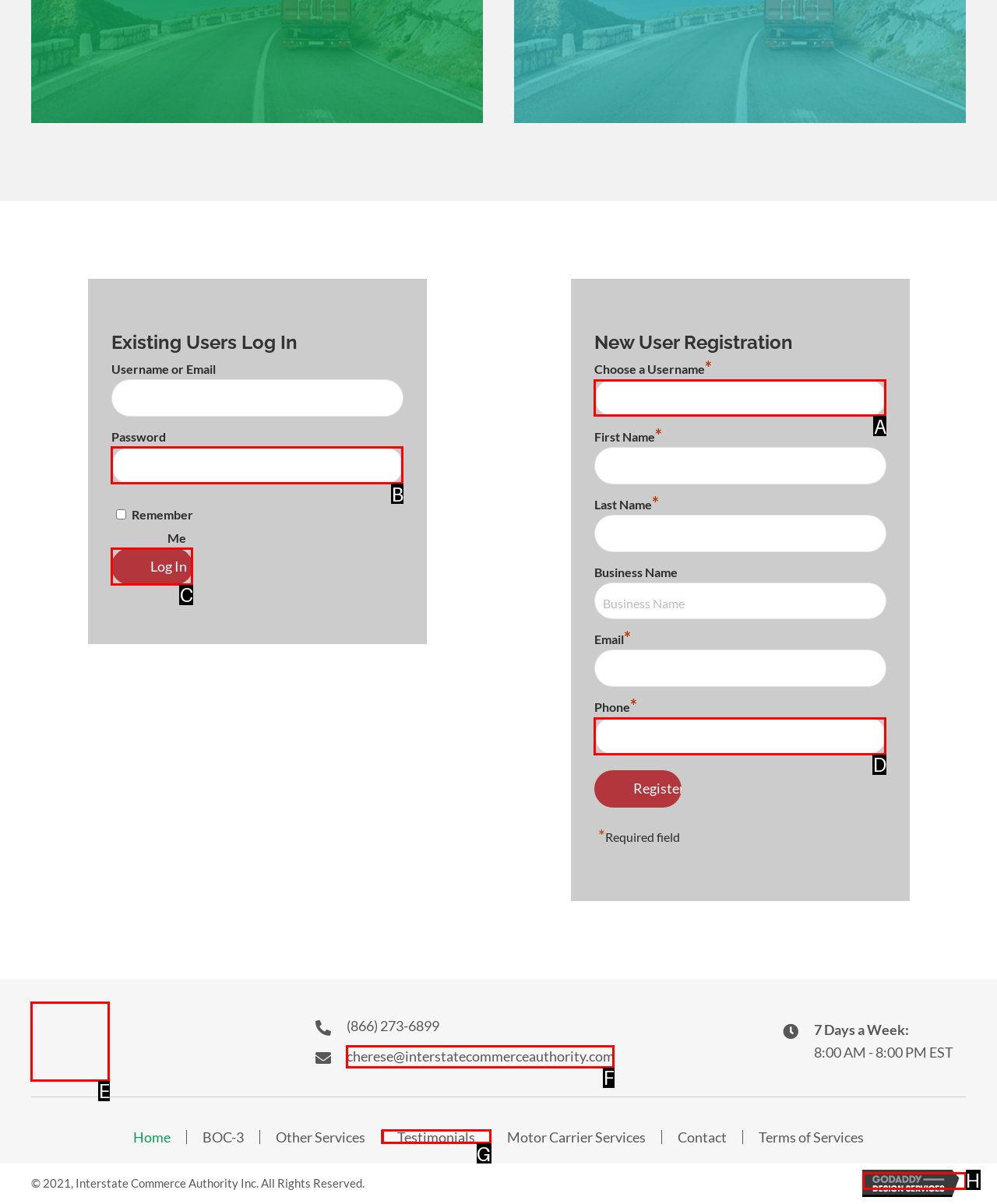Choose the HTML element that should be clicked to achieve this task: Visit Interstate Commerce Authority Inc. website
Respond with the letter of the correct choice.

E